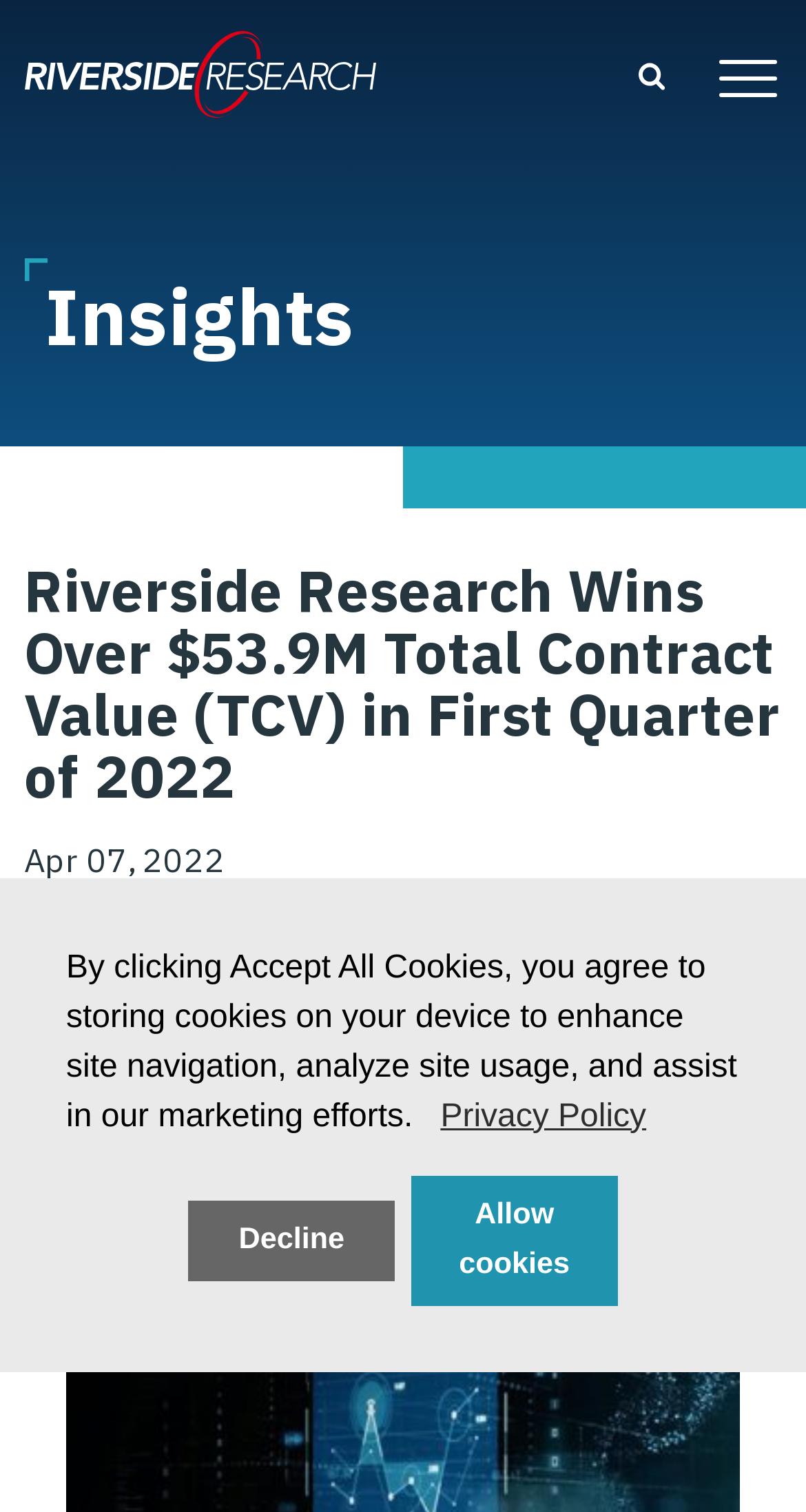Answer this question in one word or a short phrase: What is the total contract value won by Riverside Research?

$53.9M